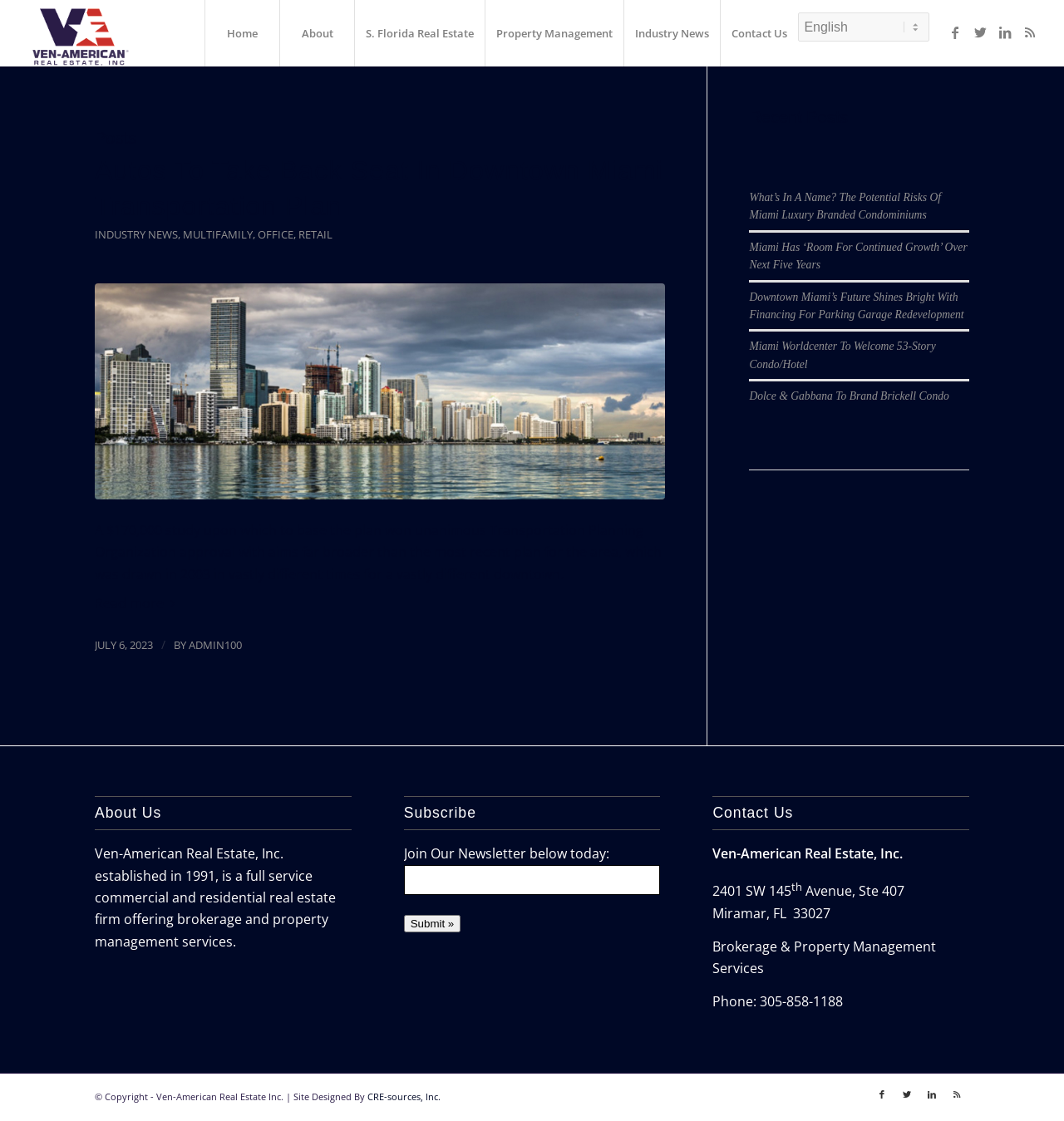Could you highlight the region that needs to be clicked to execute the instruction: "Contact 'Us'"?

None